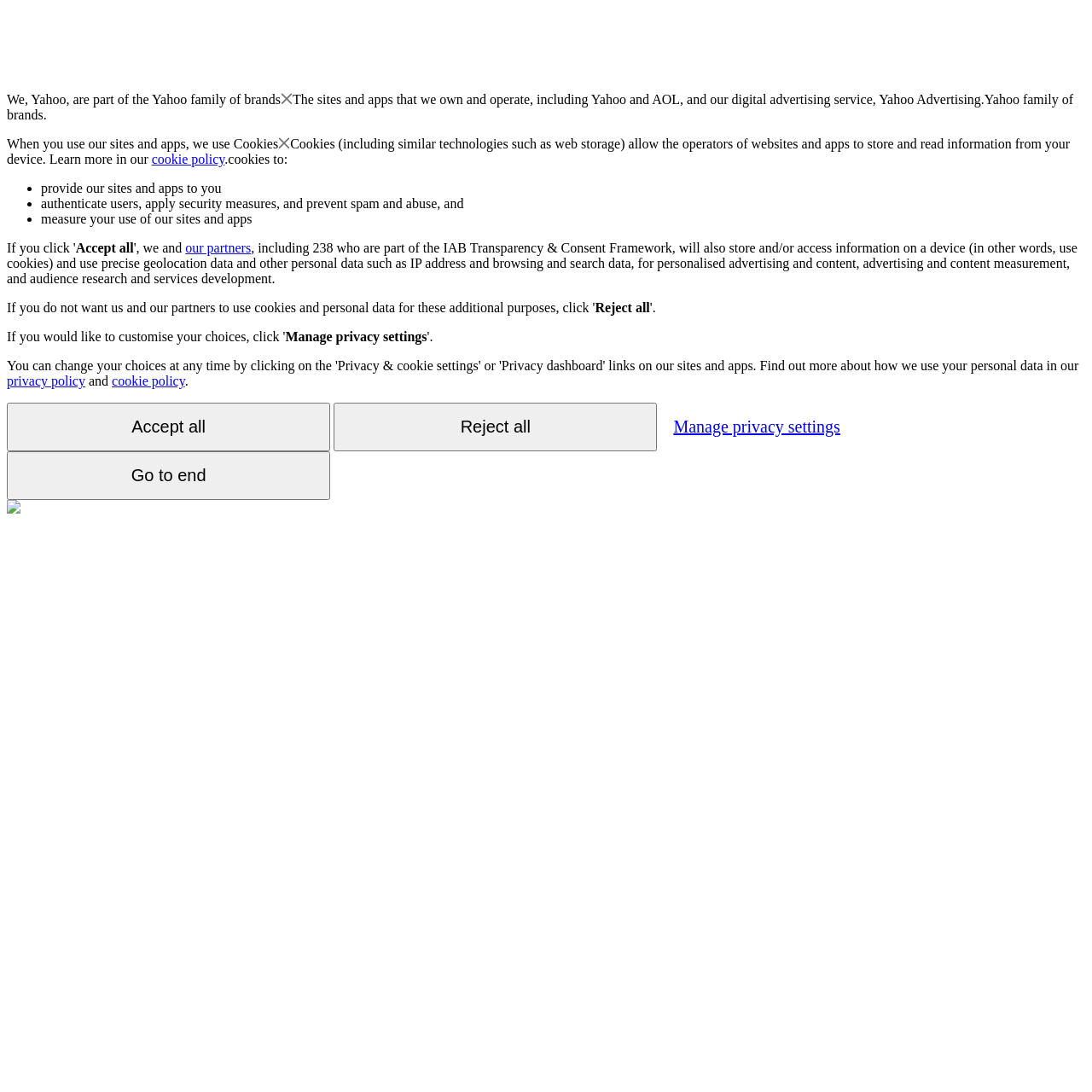Given the element description, predict the bounding box coordinates in the format (top-left x, top-left y, bottom-right x, bottom-right y), using floating point numbers between 0 and 1: Carol Armstrong - Painting Photo...

None